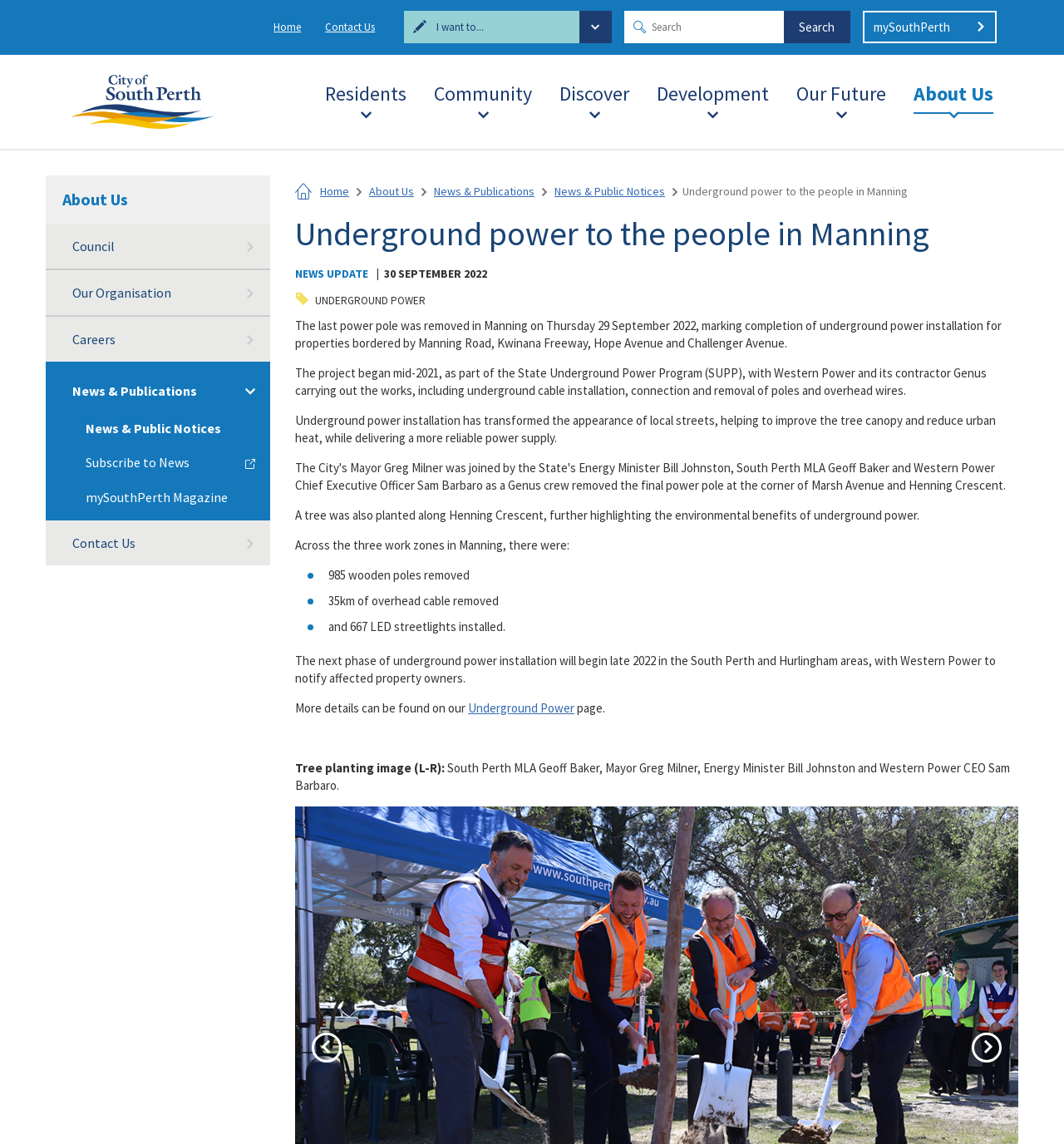Could you locate the bounding box coordinates for the section that should be clicked to accomplish this task: "View rates and payments".

[0.073, 0.131, 0.184, 0.164]